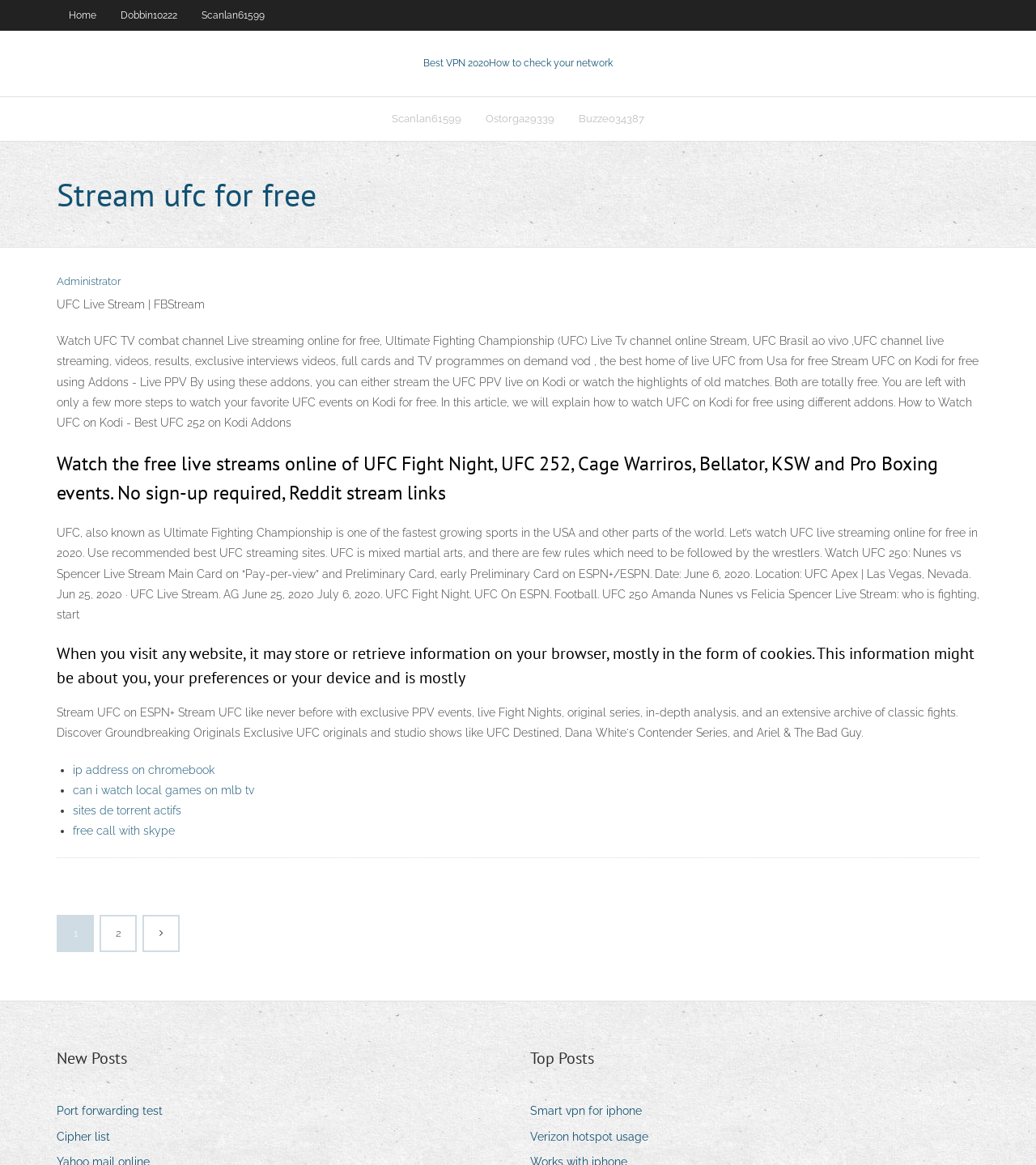Offer a comprehensive description of the webpage’s content and structure.

The webpage appears to be a UFC live streaming website. At the top, there is a navigation menu with links to "Home", "Dobbin10222", "Scanlan61599", and other usernames. Below the navigation menu, there is a prominent link to "Best VPN 2020" with a description "How to check your network".

The main content of the webpage is divided into several sections. The first section has a heading "Stream ufc for free" and a brief description of the website. Below this section, there is a link to "Administrator" and a static text "UFC Live Stream | FBStream". 

The next section has a long paragraph of text describing how to watch UFC on Kodi for free using different addons. This section also has a heading "Watch the free live streams online of UFC Fight Night, UFC 252, Cage Warriros, Bellator, KSW and Pro Boxing events. No sign-up required, Reddit stream links".

Following this section, there are several paragraphs of text describing UFC, its history, and how to watch UFC live streaming online for free. There are also links to specific UFC events, such as UFC 250: Nunes vs Spencer Live Stream.

The webpage also has a section with a heading "When you visit any website, it may store or retrieve information on your browser, mostly in the form of cookies." This section has a list of links to various topics, including "ip address on chromebook", "can i watch local games on mlb tv", "sites de torrent actifs", and "free call with skype".

At the bottom of the webpage, there is a navigation section with links to "Записи" (which means "Records" in Russian), "New Posts", and "Top Posts". These sections have links to various topics, including "Port forwarding test", "Cipher list", "Smart vpn for iphone", and "Verizon hotspot usage".